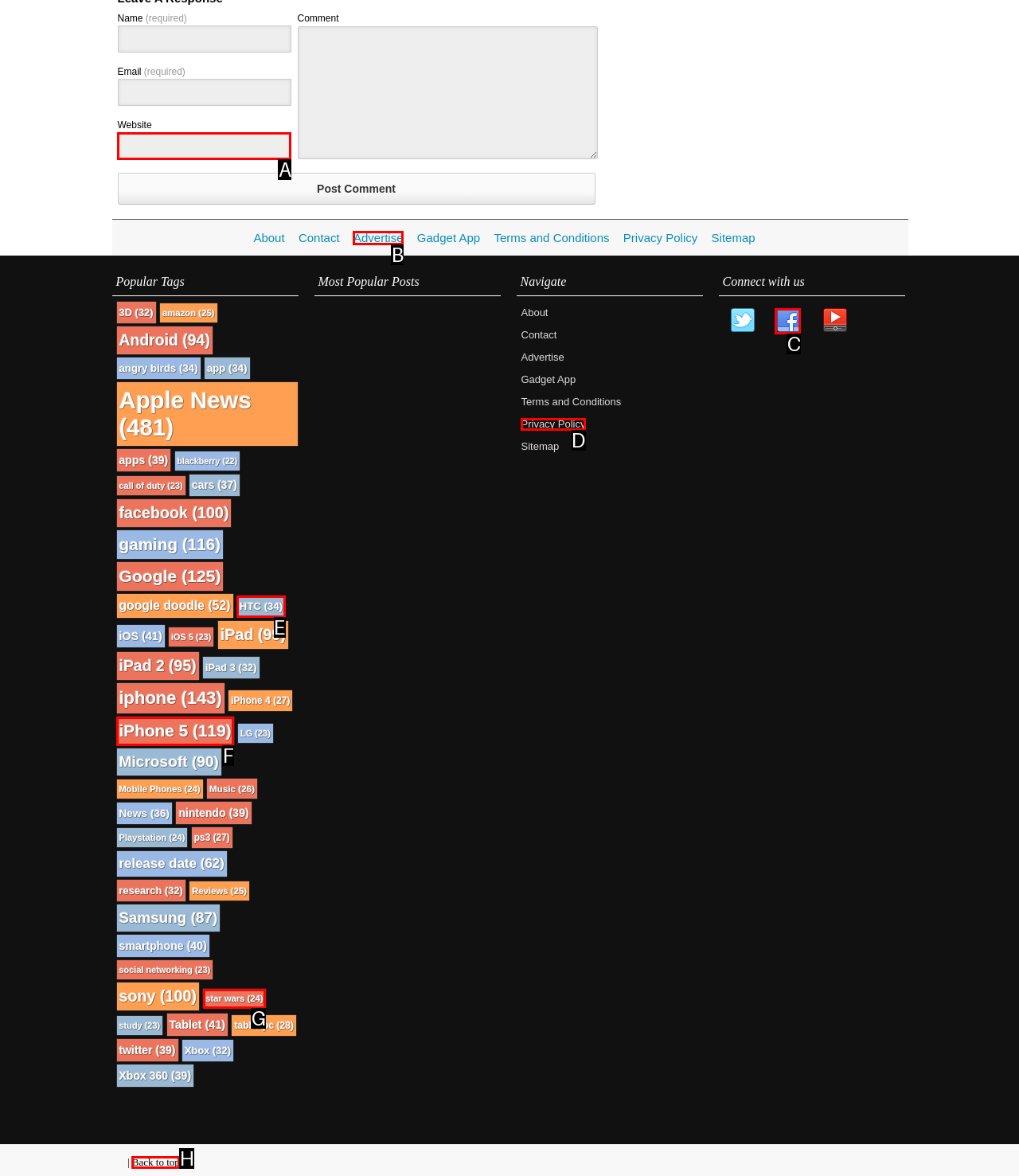Based on the element described as: parent_node: Name (required) name="url"
Find and respond with the letter of the correct UI element.

A